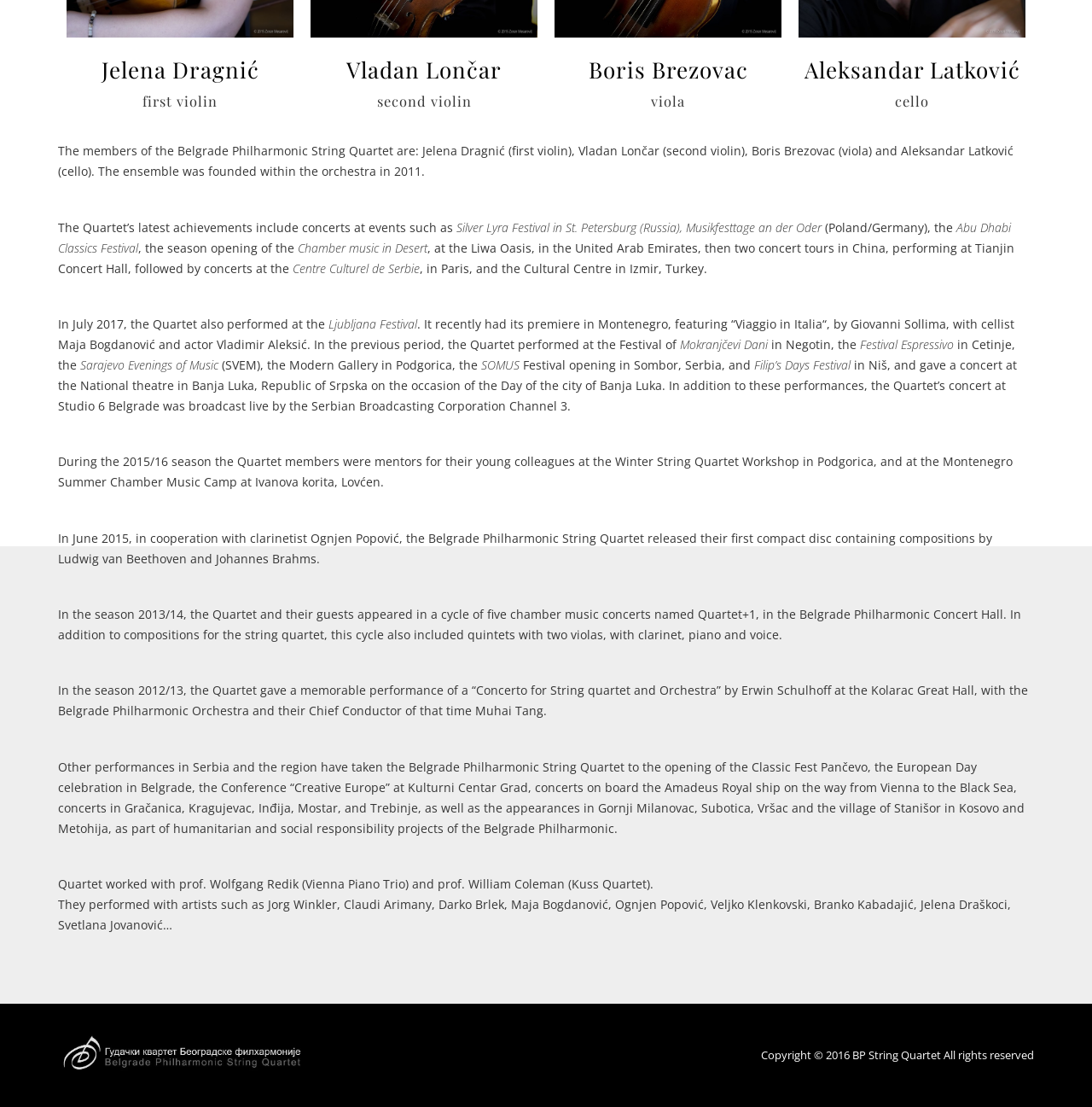Find the bounding box of the web element that fits this description: "Support UCLJ".

None